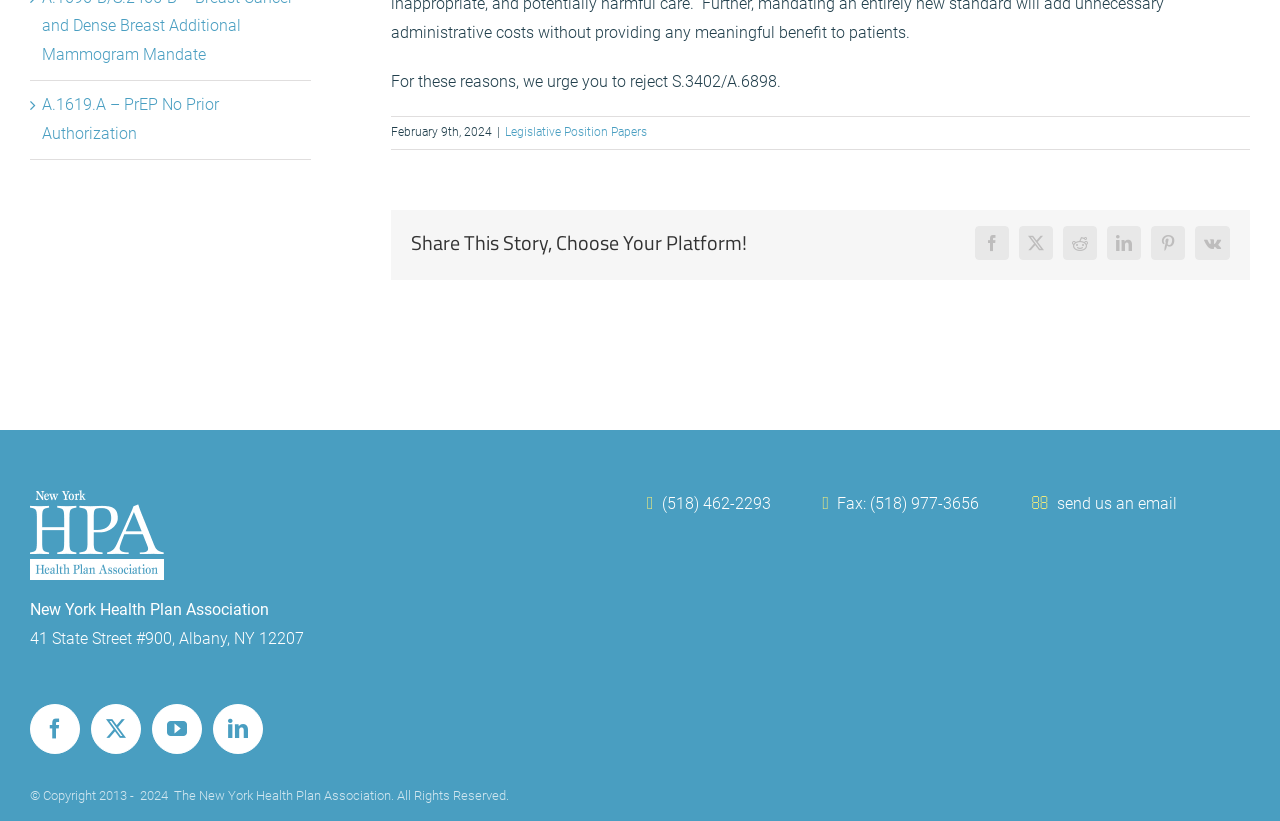What is the address of the New York Health Plan Association?
Look at the image and answer with only one word or phrase.

41 State Street #900, Albany, NY 12207